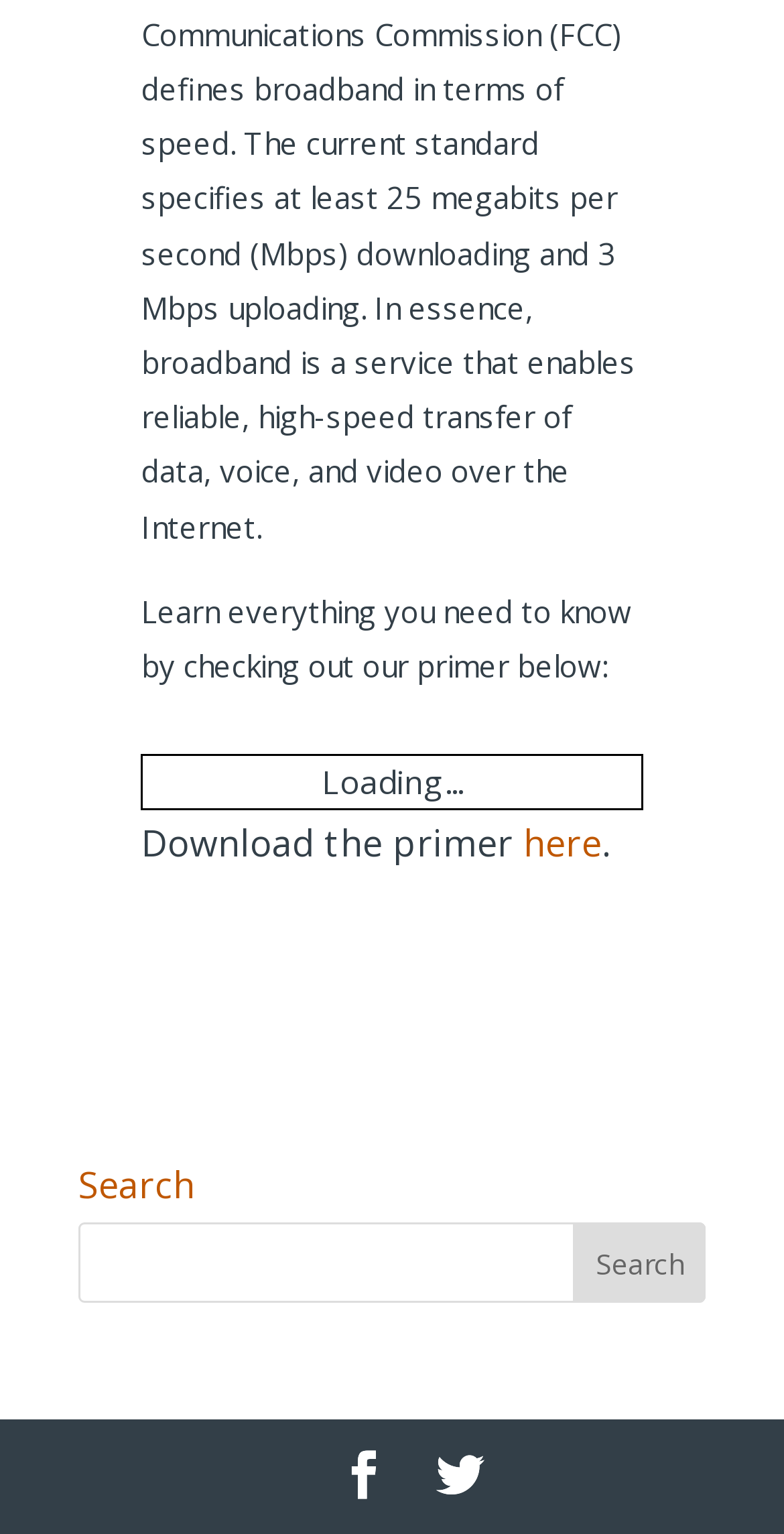Please give a succinct answer to the question in one word or phrase:
How can I access the primer?

Download or click here